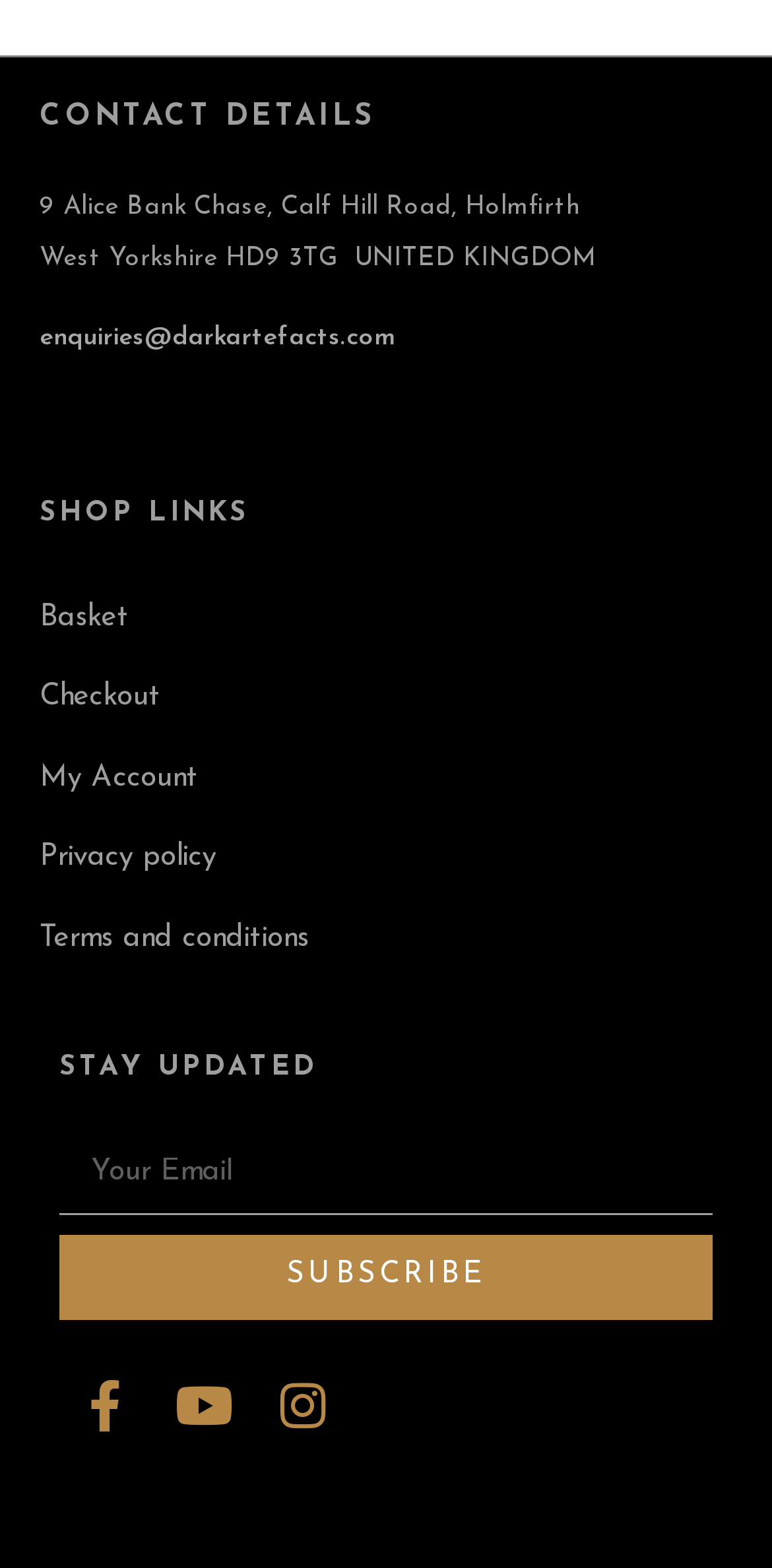Please specify the bounding box coordinates of the clickable region to carry out the following instruction: "Send an email to enquiries". The coordinates should be four float numbers between 0 and 1, in the format [left, top, right, bottom].

[0.051, 0.207, 0.513, 0.224]